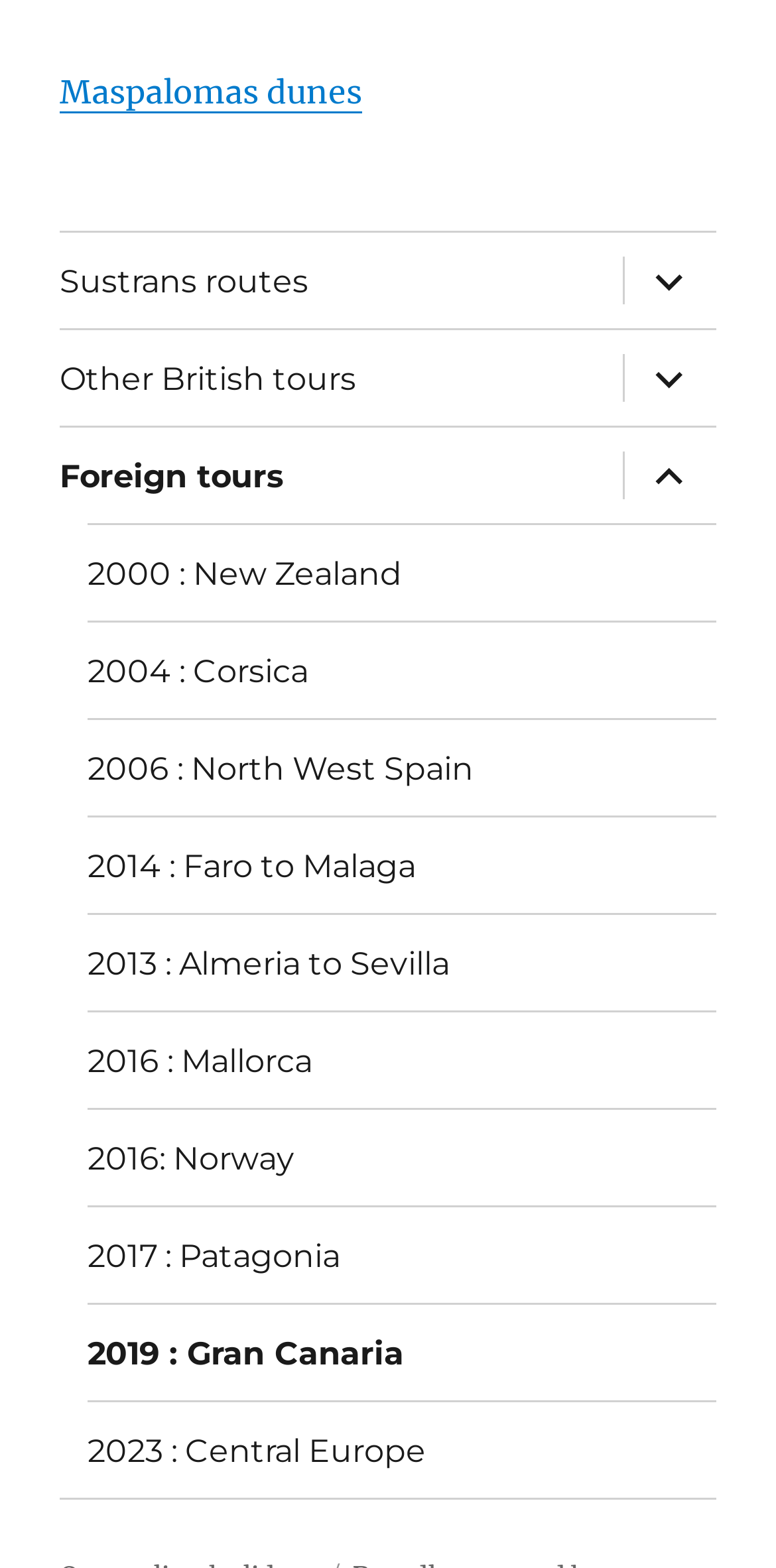Locate the bounding box coordinates of the clickable region necessary to complete the following instruction: "Go to 2019 : Gran Canaria tour page". Provide the coordinates in the format of four float numbers between 0 and 1, i.e., [left, top, right, bottom].

[0.113, 0.833, 0.923, 0.893]